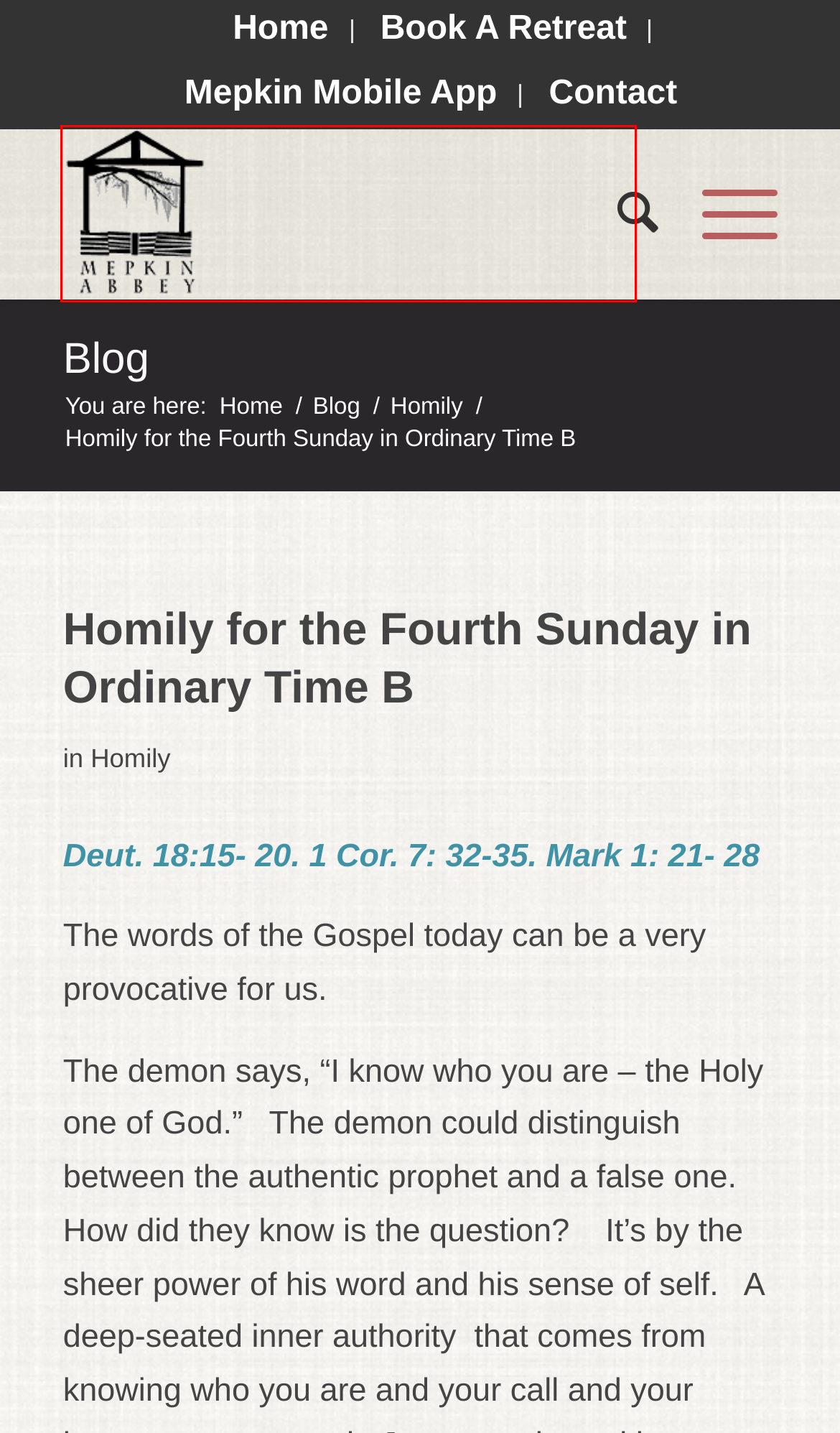You have a screenshot of a webpage with a red bounding box around an element. Identify the webpage description that best fits the new page that appears after clicking the selected element in the red bounding box. Here are the candidates:
A. Website Design | Certified Google Partner | SEO | Since 2002
B. Contact Us - Trappist Monastery, Moncks Corner, South Carolina - Mepkin Abbey
C. Our Work - Trappist Monastery, Moncks Corner, South Carolina - Mepkin Abbey
D. Blog - Trappist Monastery, Moncks Corner, South Carolina - Mepkin Abbey
E. Mepkin Monastery
F. Mepkin Abbey - Trappist Monastery, Moncks Corner, South Carolina - Mepkin Abbey
G. Homily Category - Mepkin Abbey
H. Vocation Director Reflections - Trappist Monastery, Moncks Corner, South Carolina - Mepkin Abbey

F